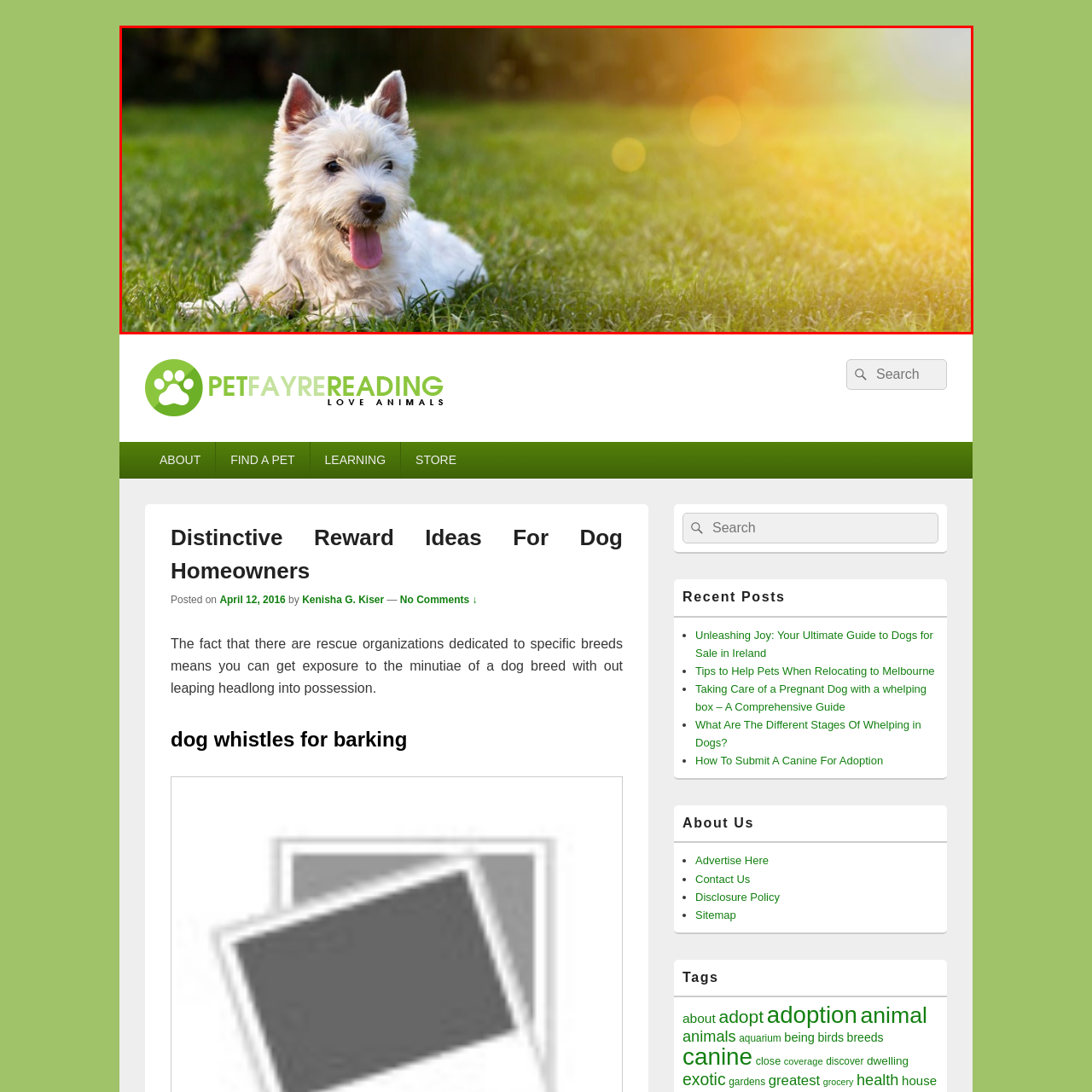Concentrate on the image section marked by the red rectangle and answer the following question comprehensively, using details from the image: What is the dog's tongue doing?

The caption describes the dog's expression as 'playful' and mentions that its 'tongue out', implying that the dog's tongue is hanging out of its mouth.